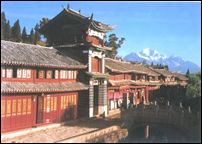Answer this question using a single word or a brief phrase:
What surrounds the structures in the image?

Lush greenery